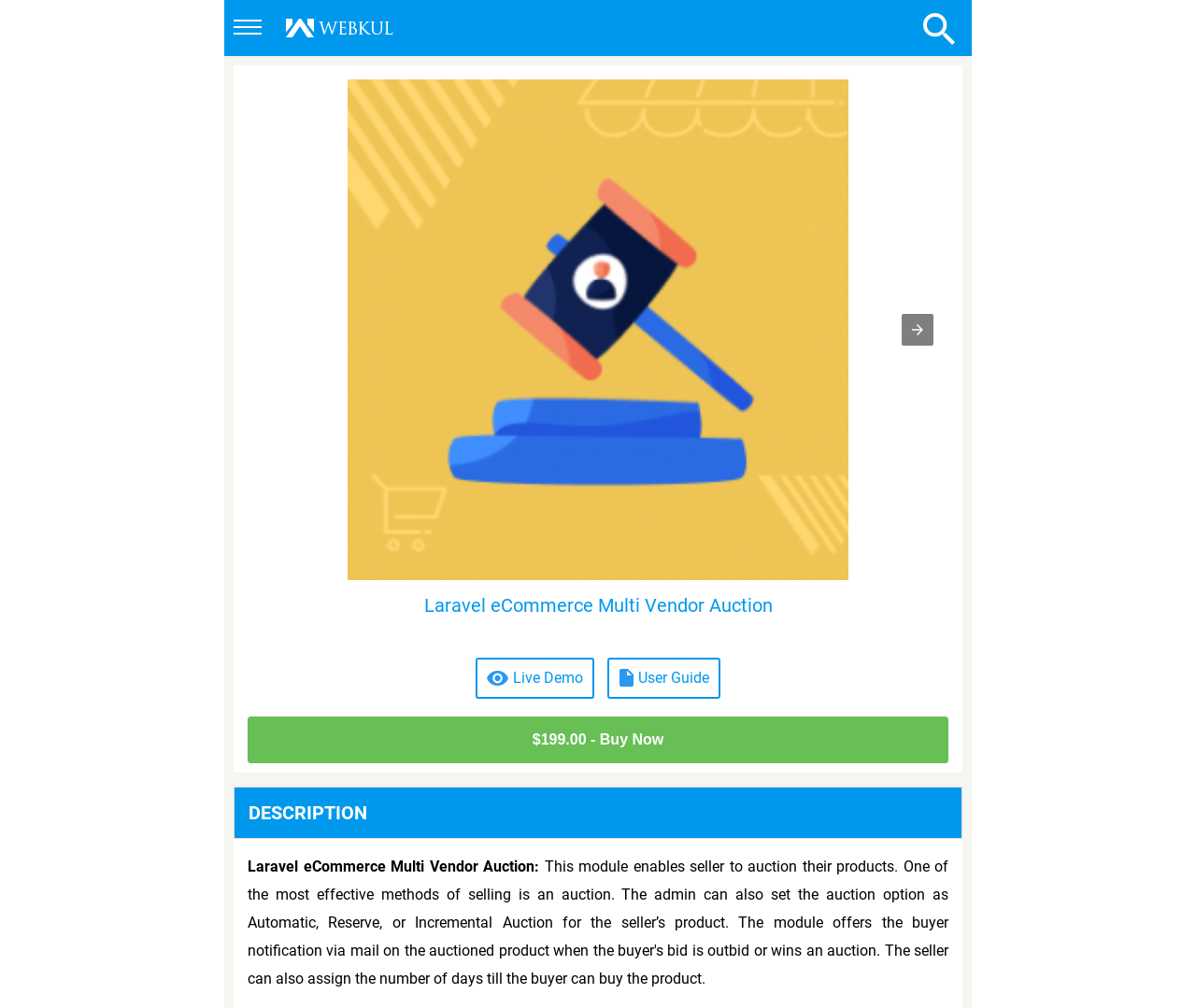What is the name of the product being described?
Answer with a single word or short phrase according to what you see in the image.

Laravel eCommerce Multi Vendor Auction